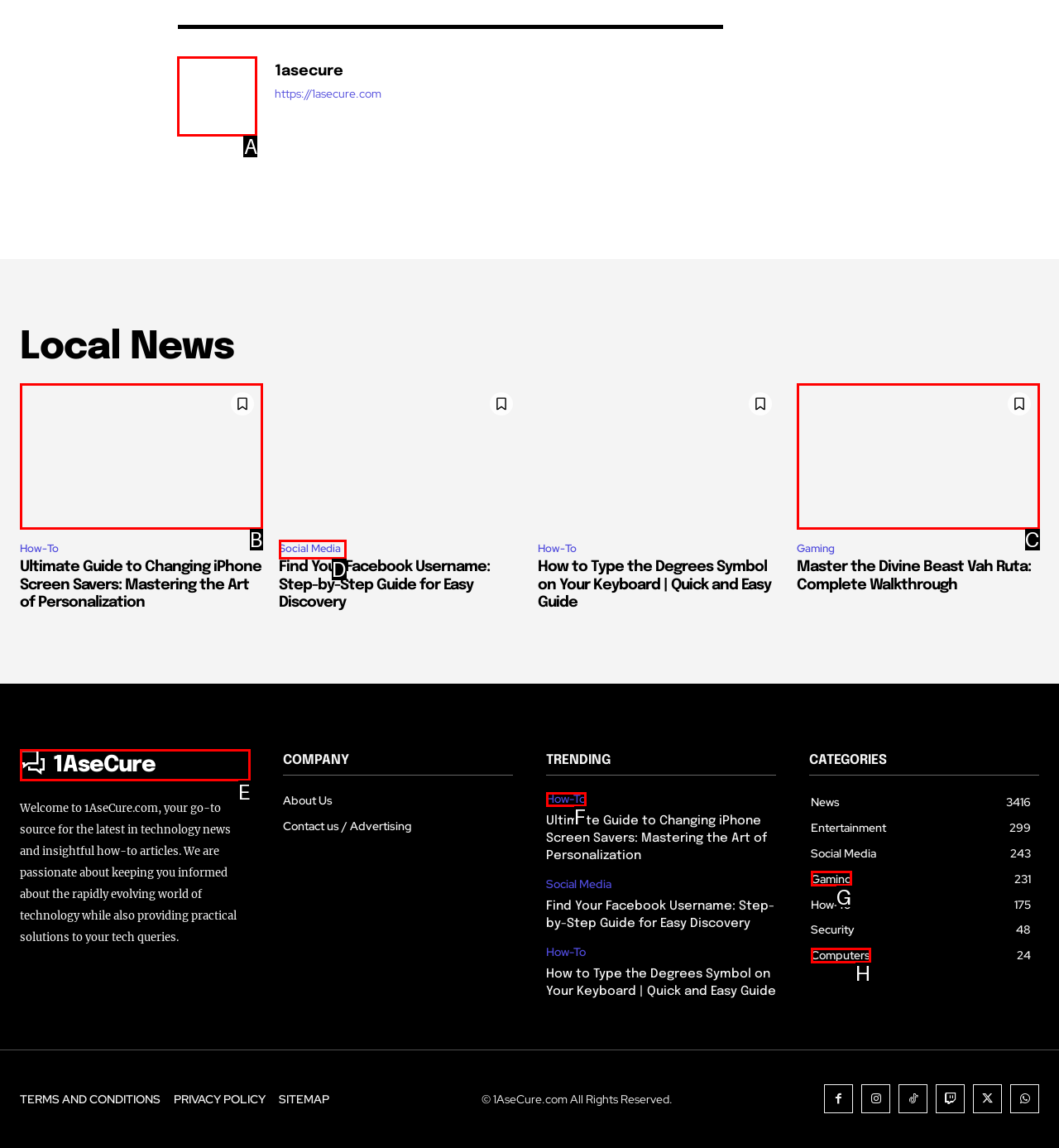To achieve the task: Read 'Das buch der nacht' online, indicate the letter of the correct choice from the provided options.

None